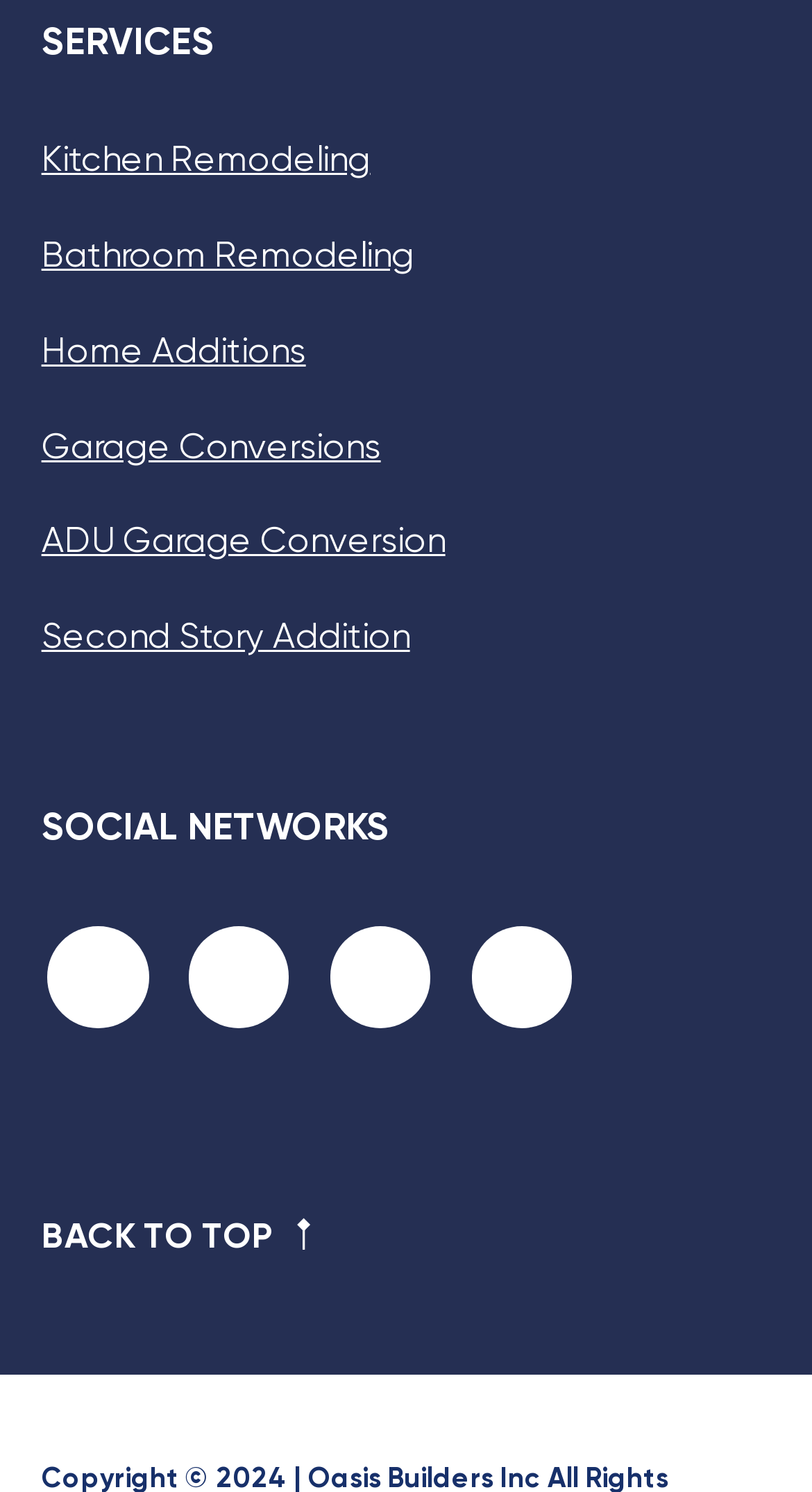Determine the bounding box coordinates for the area that needs to be clicked to fulfill this task: "Click on Kitchen Remodeling". The coordinates must be given as four float numbers between 0 and 1, i.e., [left, top, right, bottom].

[0.051, 0.092, 0.456, 0.12]